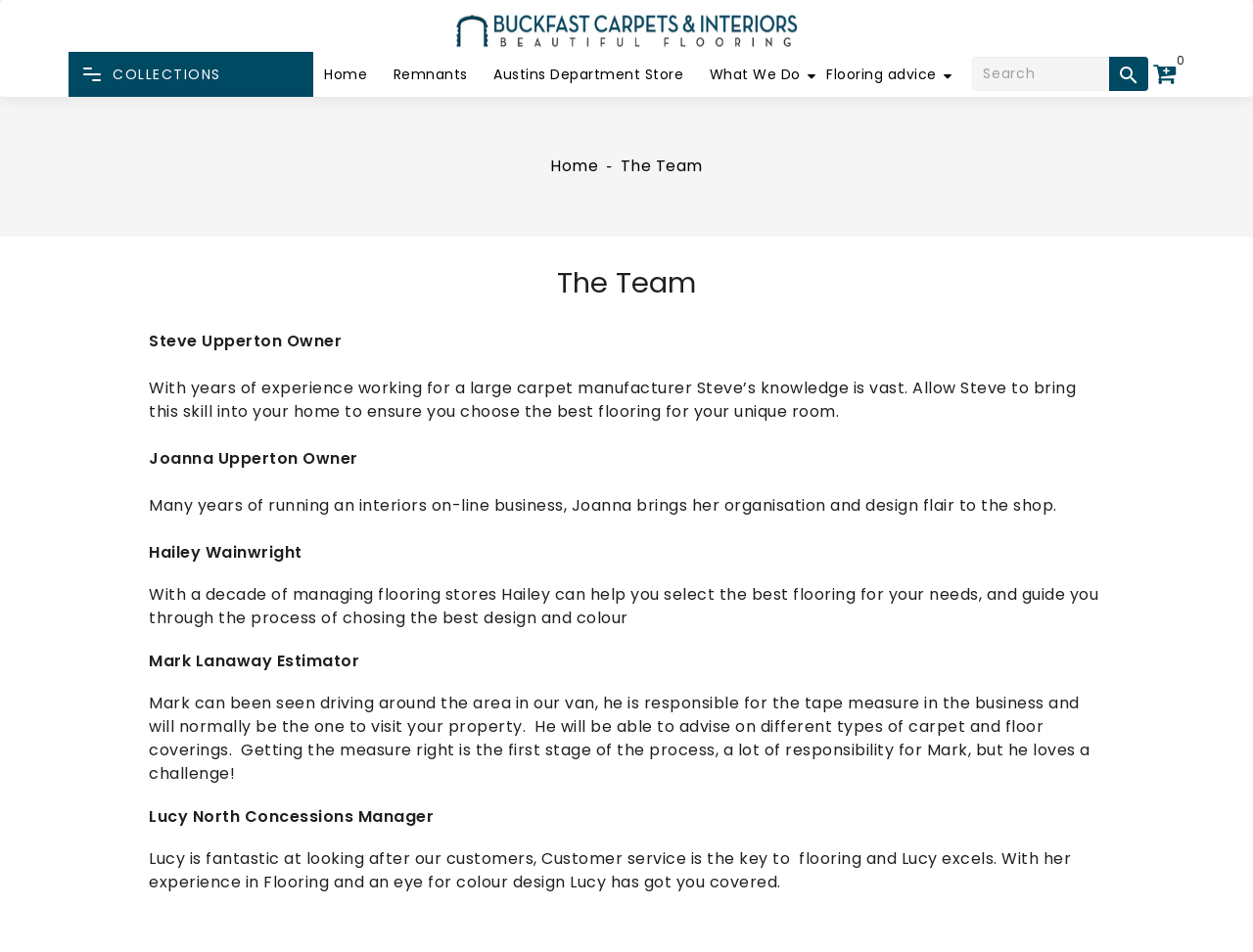Determine the bounding box coordinates of the clickable element to complete this instruction: "View the 'Austins Department Store' page". Provide the coordinates in the format of four float numbers between 0 and 1, [left, top, right, bottom].

[0.389, 0.067, 0.55, 0.088]